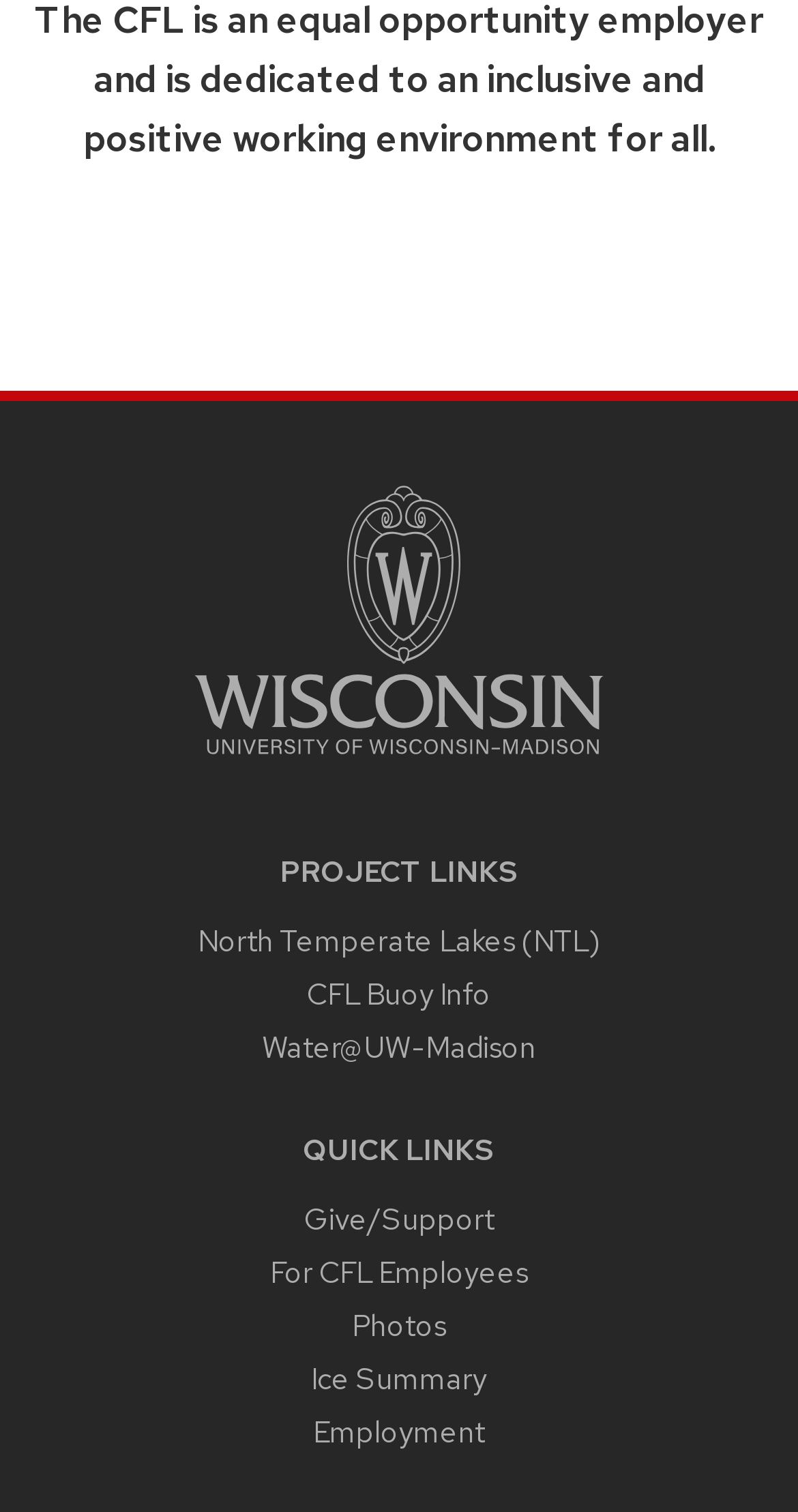Based on the description "Ice Summary", find the bounding box of the specified UI element.

[0.39, 0.899, 0.61, 0.925]